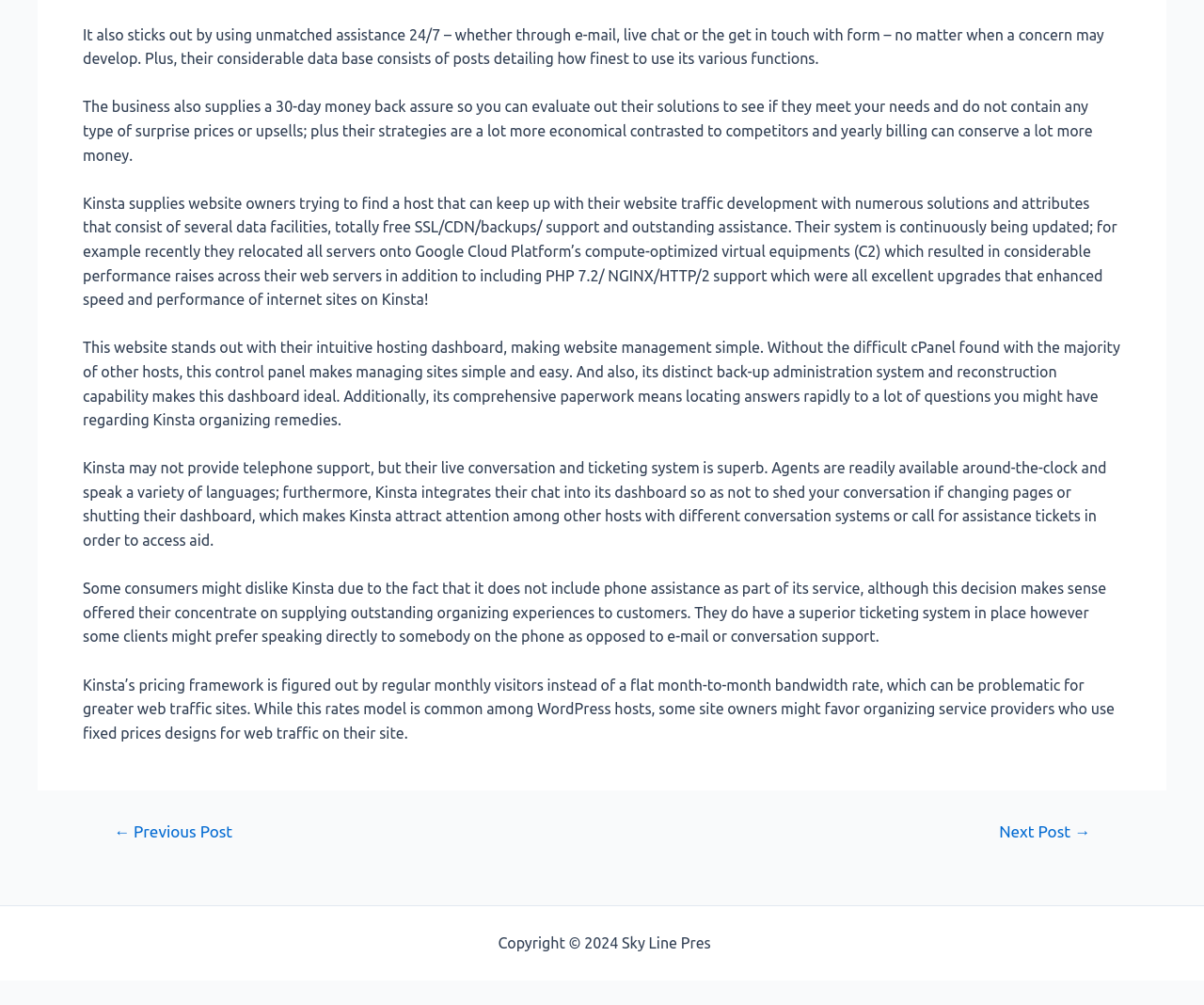Extract the bounding box coordinates for the UI element described by the text: "Next Post →". The coordinates should be in the form of [left, top, right, bottom] with values between 0 and 1.

[0.81, 0.82, 0.926, 0.836]